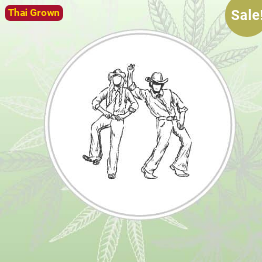What is the discount percentage of the Dosidos strain?
Refer to the image and give a detailed answer to the query.

The discount percentage can be calculated from the original price and the reduced price. The caption states that the strain is sold at a reduced price of ฿250.00, previously priced at ฿300.00, which means the discount is ฿50.00. To find the discount percentage, divide the discount by the original price and multiply by 100, resulting in 16.7%.